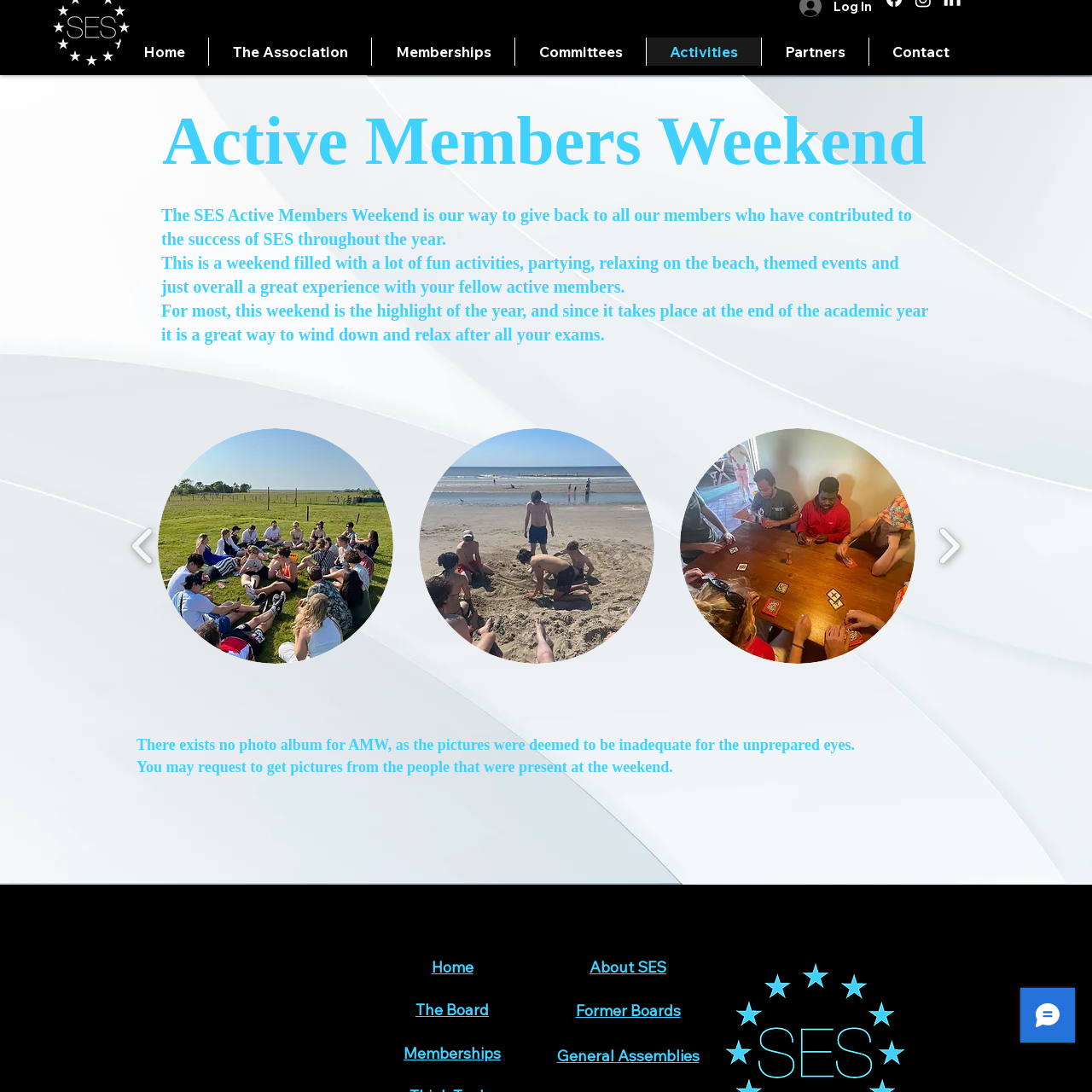Observe the image enclosed by the red rectangle, then respond to the question in one word or phrase:
What is the purpose of the 'Active Members Weekend' event?

To appreciate active members